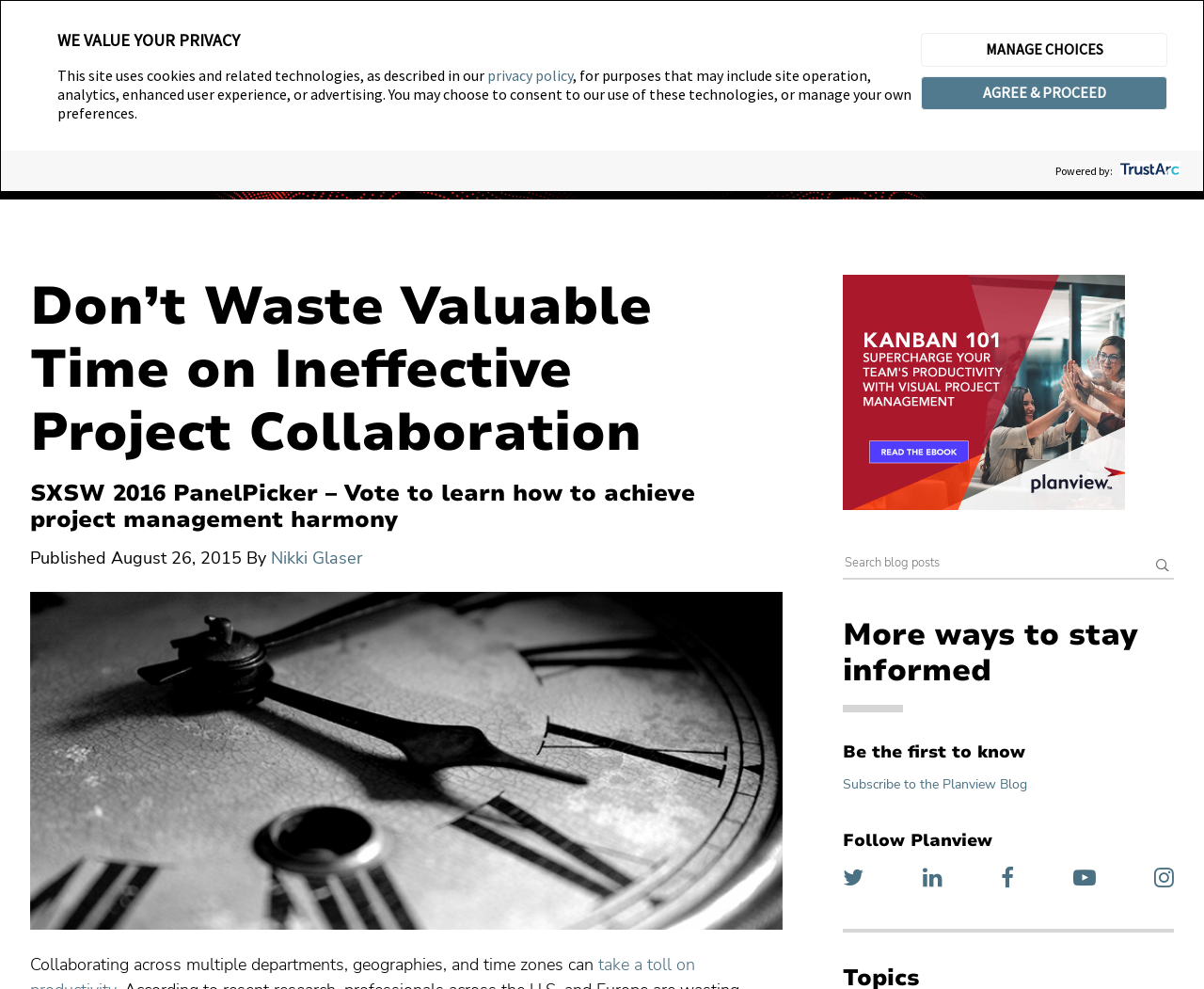What is the author of the blog post?
Answer with a single word or phrase by referring to the visual content.

Nikki Glaser